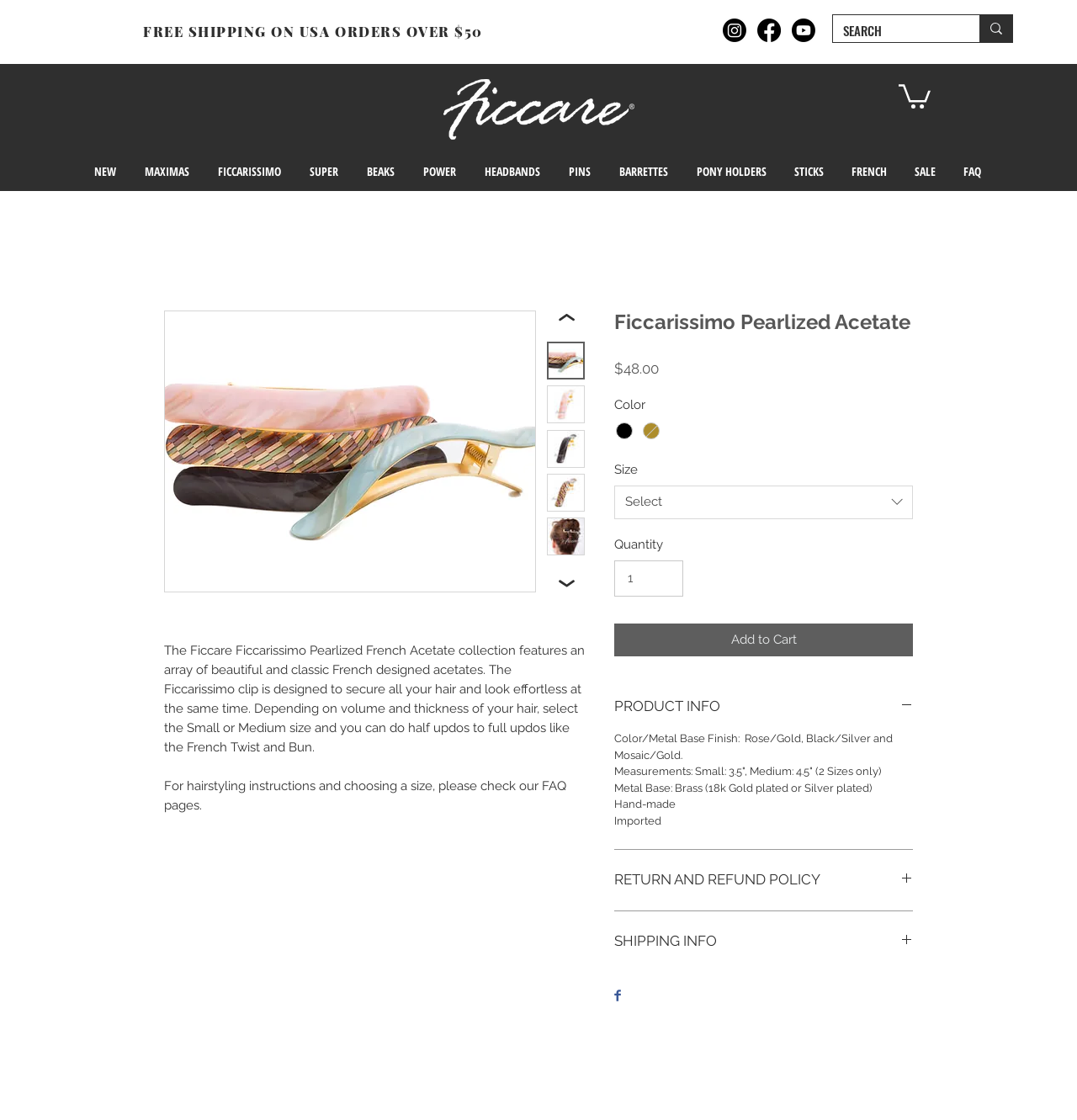Pinpoint the bounding box coordinates of the clickable area needed to execute the instruction: "Select a size from the dropdown list". The coordinates should be specified as four float numbers between 0 and 1, i.e., [left, top, right, bottom].

[0.57, 0.433, 0.848, 0.463]